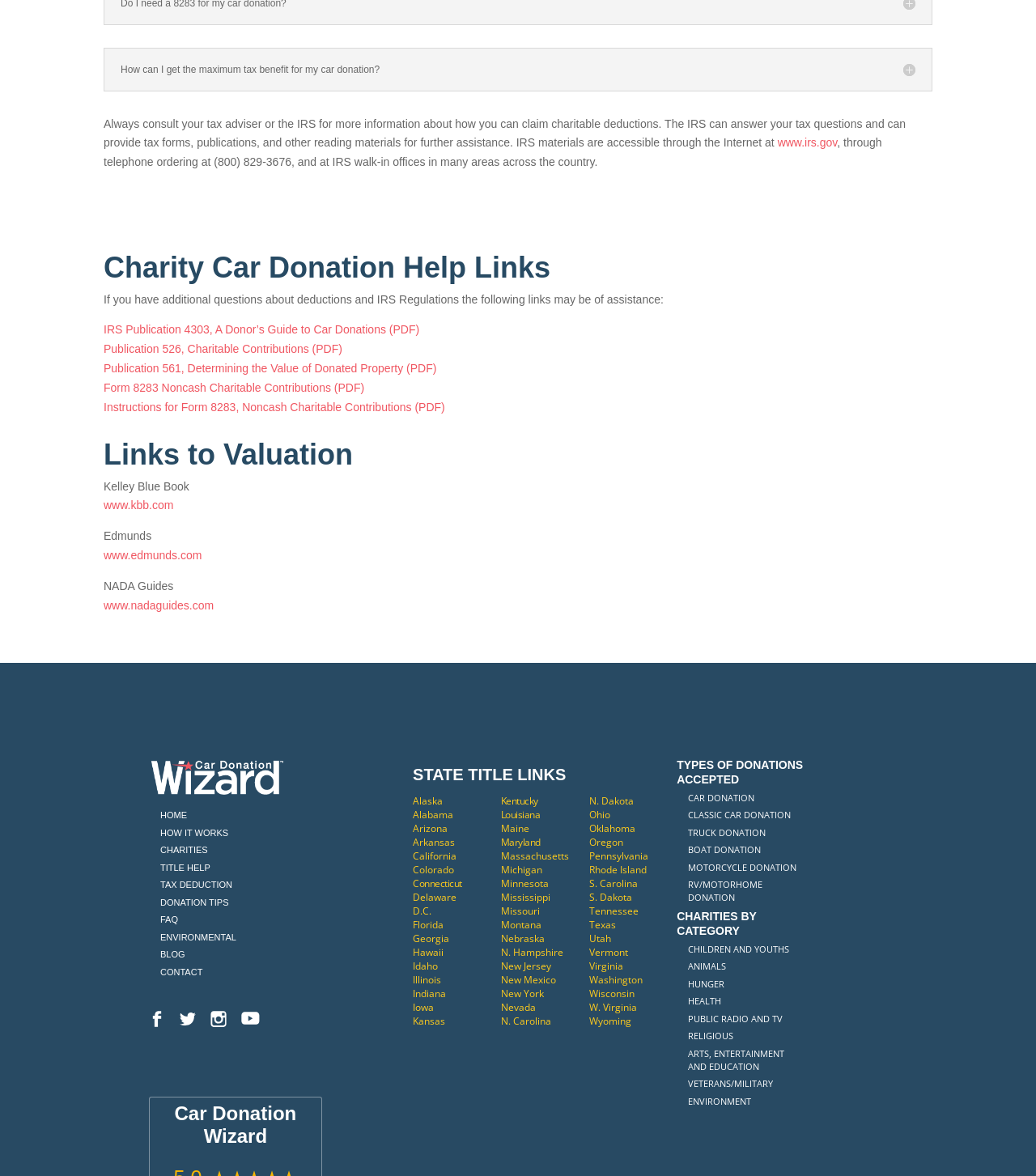How many social media links are available?
Examine the screenshot and reply with a single word or phrase.

3